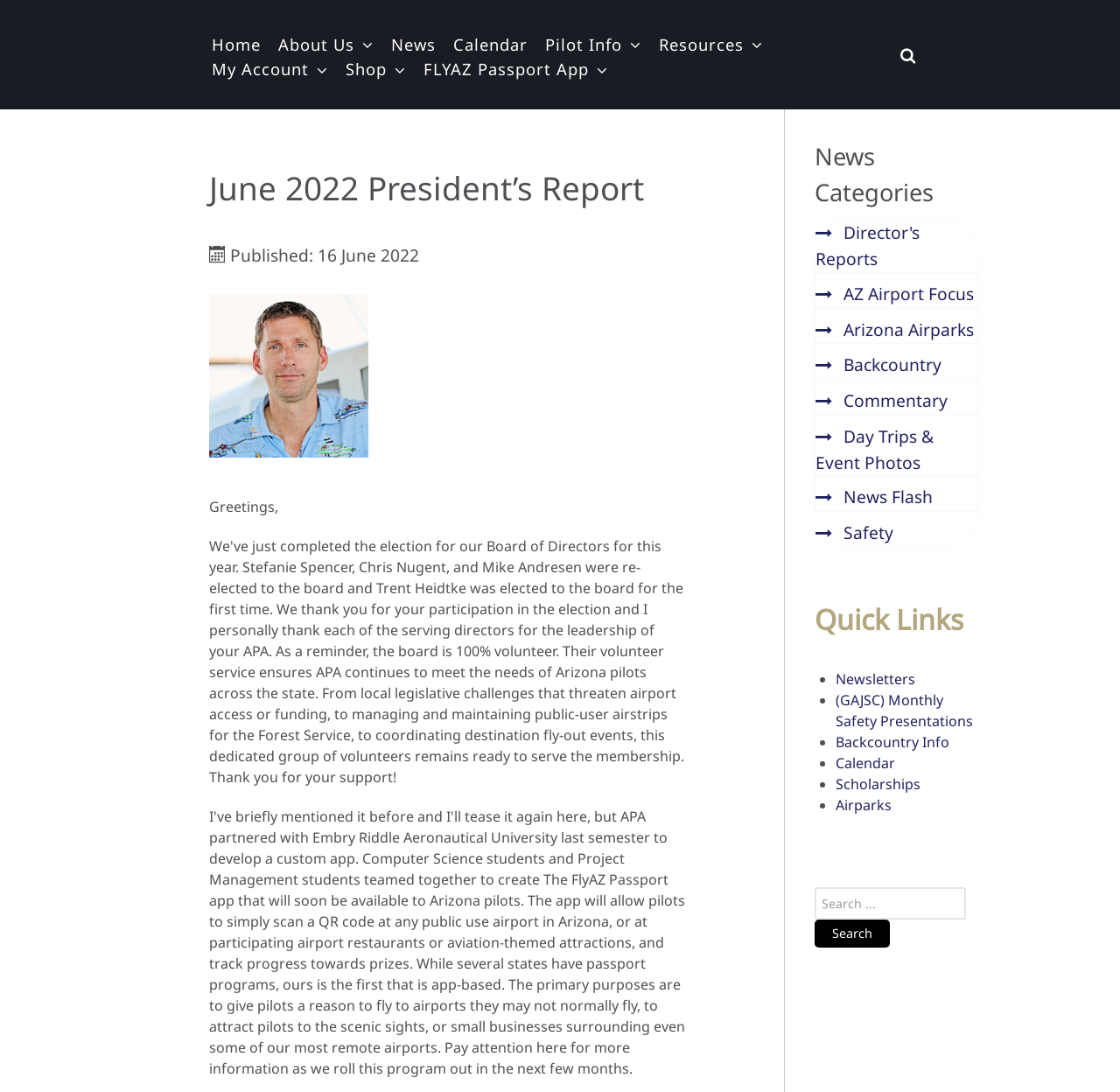Answer the question with a single word or phrase: 
What are the categories of news on this webpage?

Director's Reports, AZ Airport Focus, etc.